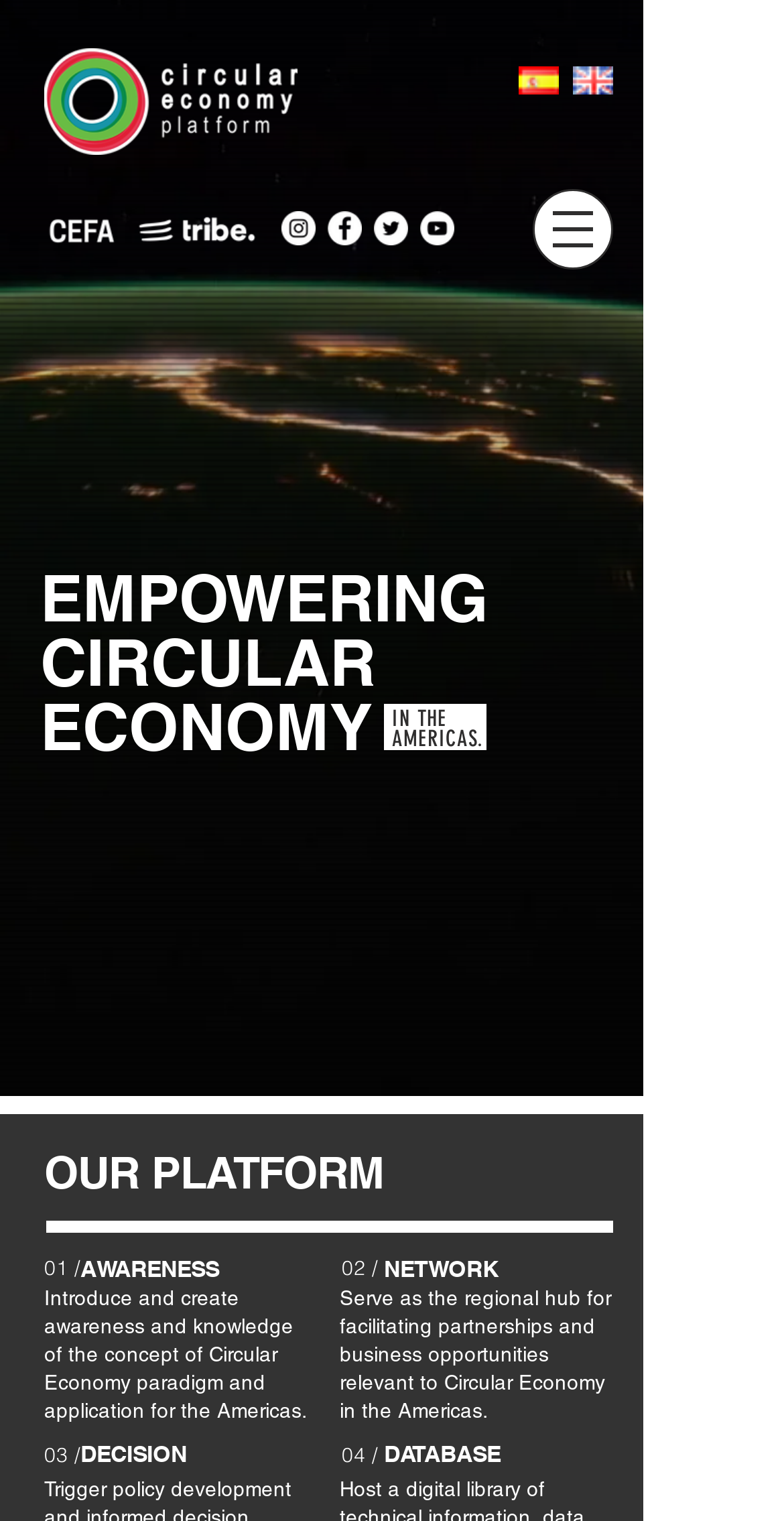Provide a short answer to the following question with just one word or phrase: What are the four main sections of this platform?

AWARENESS, NETWORK, DATABASE, DECISION